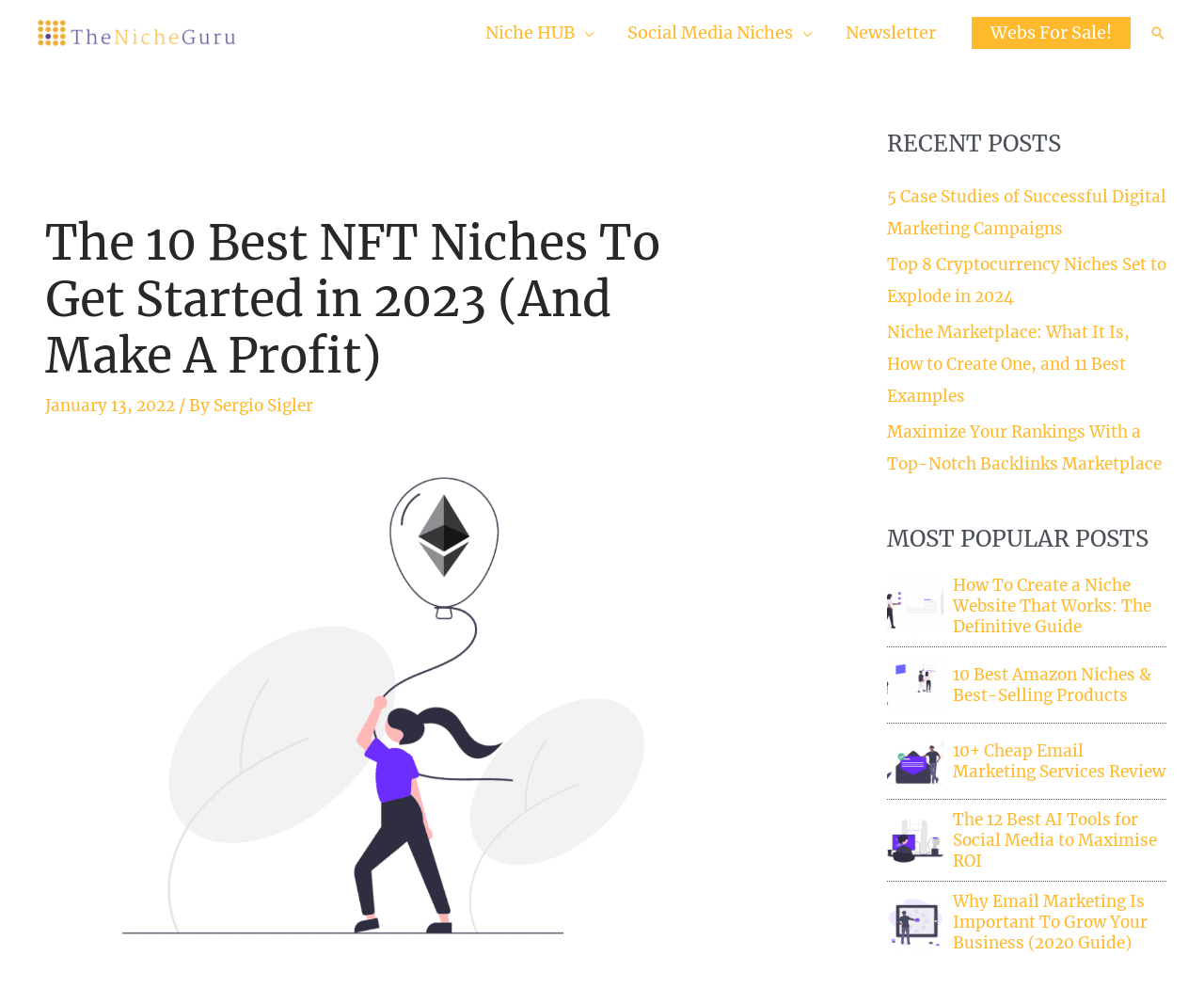Describe all visible elements and their arrangement on the webpage.

The webpage is about finding the best NFT niches to get started in 2023 and make a profit. At the top left, there is a logo of "The Niche Guru" with a navigation menu next to it, containing links to "Niche HUB", "Social Media Niches", and "Newsletter". On the top right, there is a link to "Webs For Sale!" and a search icon link.

Below the navigation menu, there is a main heading that reads "The 10 Best NFT Niches To Get Started in 2023 (And Make A Profit)" with a date "January 13, 2022" and an author name "Sergio Sigler" next to it. There is also a large image related to NFT niches.

On the right side of the page, there are two sections: "RECENT POSTS" and "MOST POPULAR POSTS". The "RECENT POSTS" section contains four links to recent articles, including "5 Case Studies of Successful Digital Marketing Campaigns" and "Top 8 Cryptocurrency Niches Set to Explode in 2024". The "MOST POPULAR POSTS" section contains five links to popular articles, including "How To Create a Niche Website That Works: The Definitive Guide" and "10 Best Amazon Niches & Best-Selling Products", each with a corresponding image.